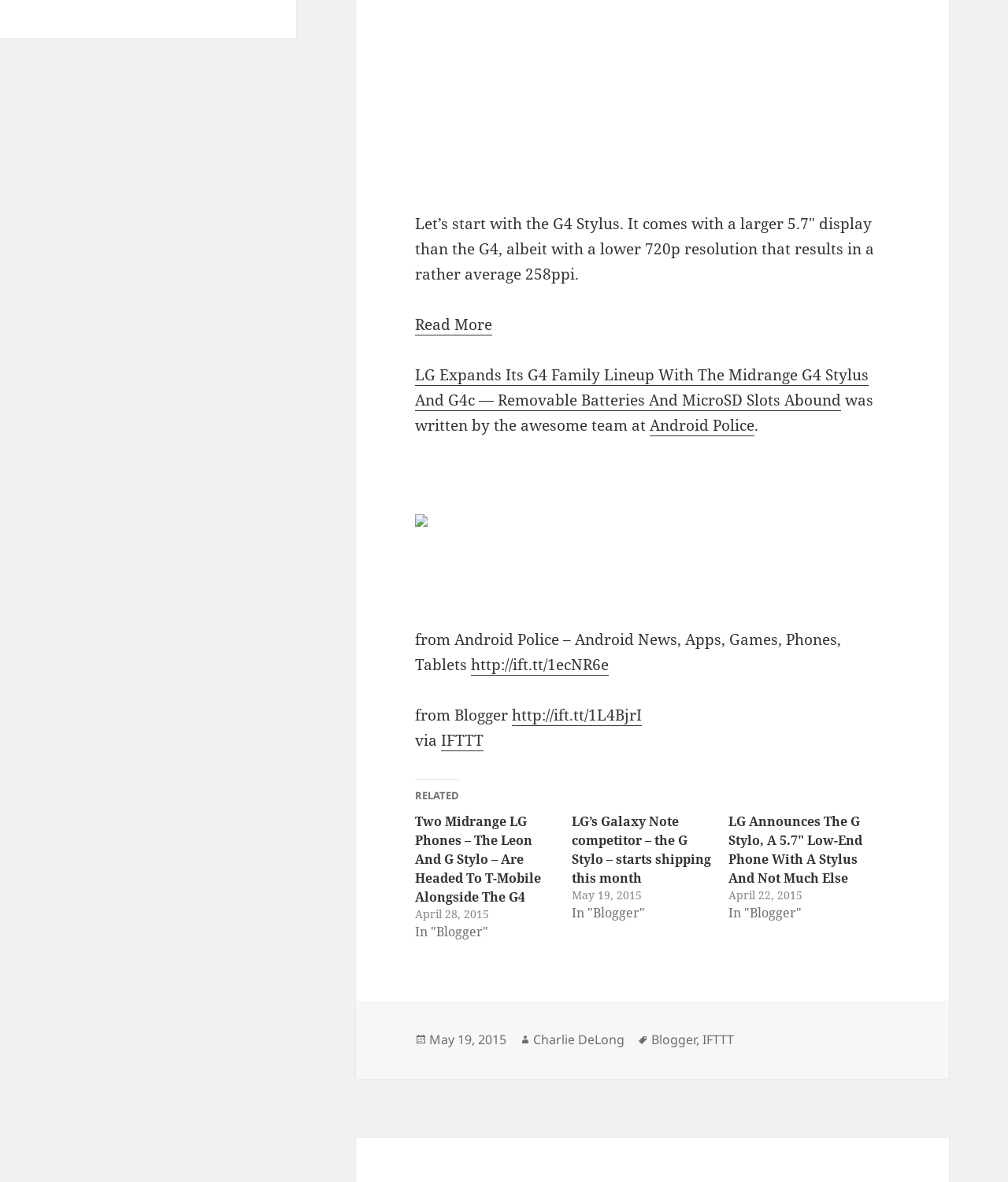Please identify the bounding box coordinates of the element that needs to be clicked to execute the following command: "Read more about LG Expands Its G4 Family Lineup". Provide the bounding box using four float numbers between 0 and 1, formatted as [left, top, right, bottom].

[0.412, 0.277, 0.862, 0.316]